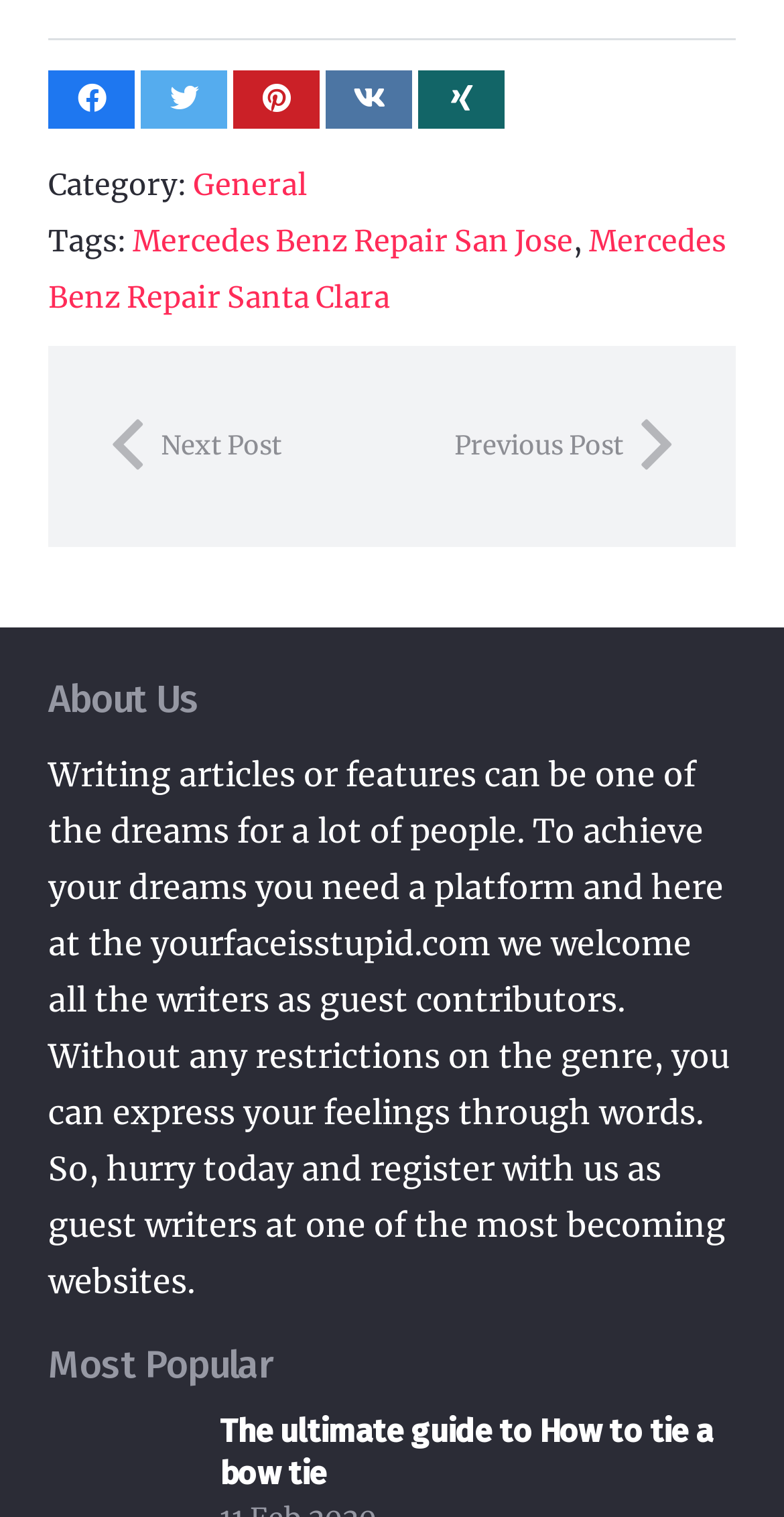Based on the image, provide a detailed and complete answer to the question: 
What is the category of the current post?

The category of the current post can be determined by looking at the 'Category:' label and its corresponding link 'General'.